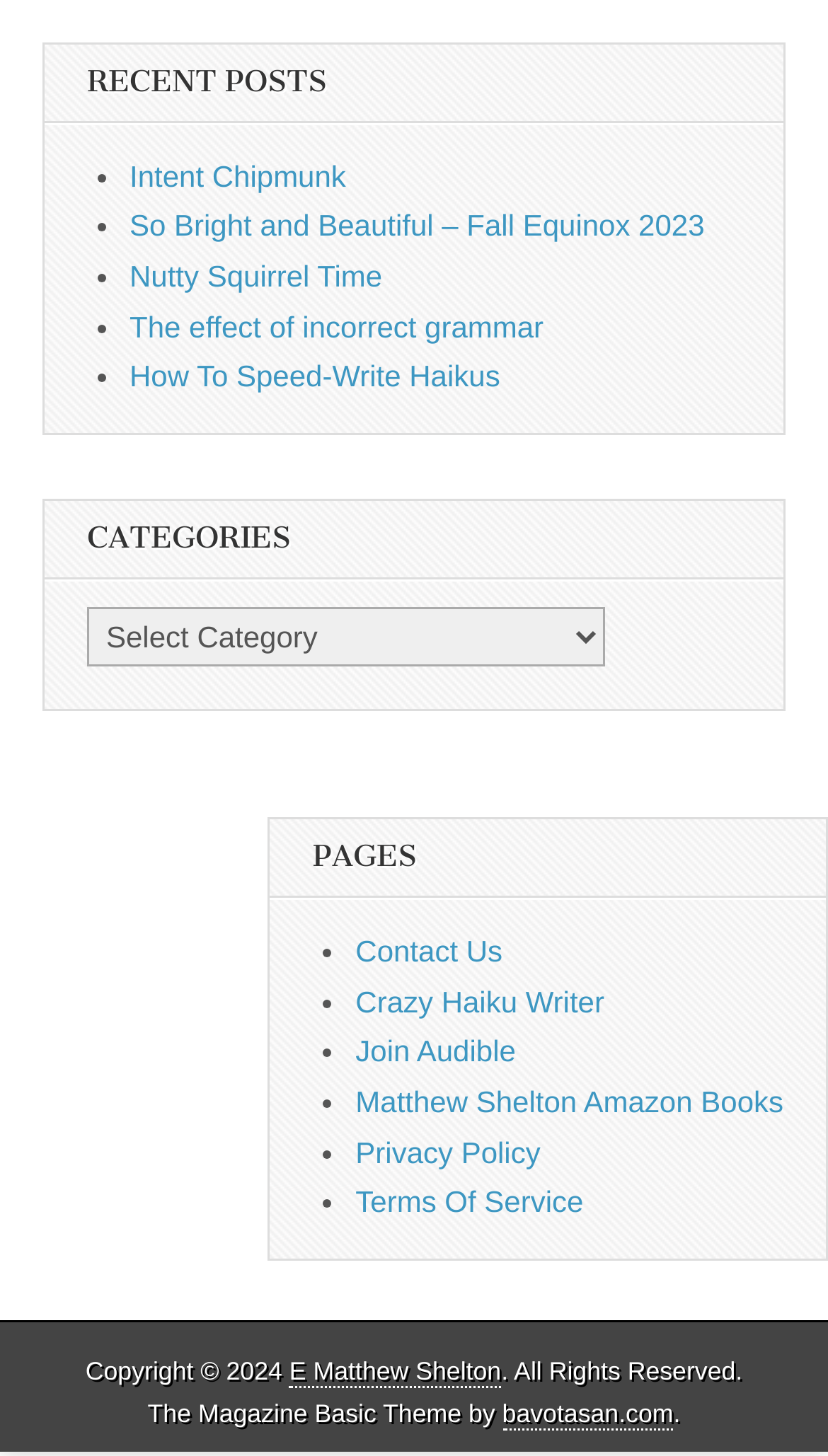Look at the image and write a detailed answer to the question: 
Who is the copyright holder?

I looked at the footer section and found the copyright information, which states that the copyright holder is E Matthew Shelton.